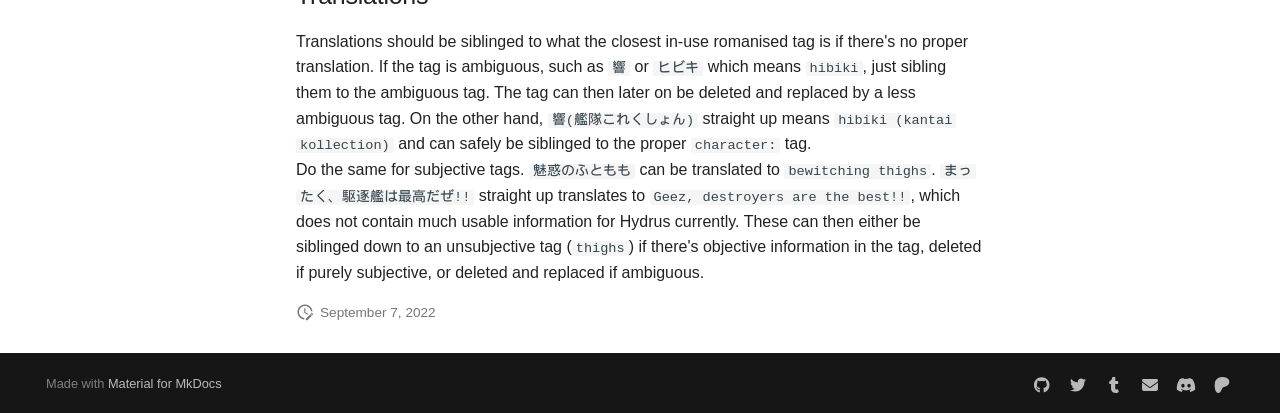Using the element description: "Material for MkDocs", determine the bounding box coordinates for the specified UI element. The coordinates should be four float numbers between 0 and 1, [left, top, right, bottom].

[0.084, 0.903, 0.173, 0.939]